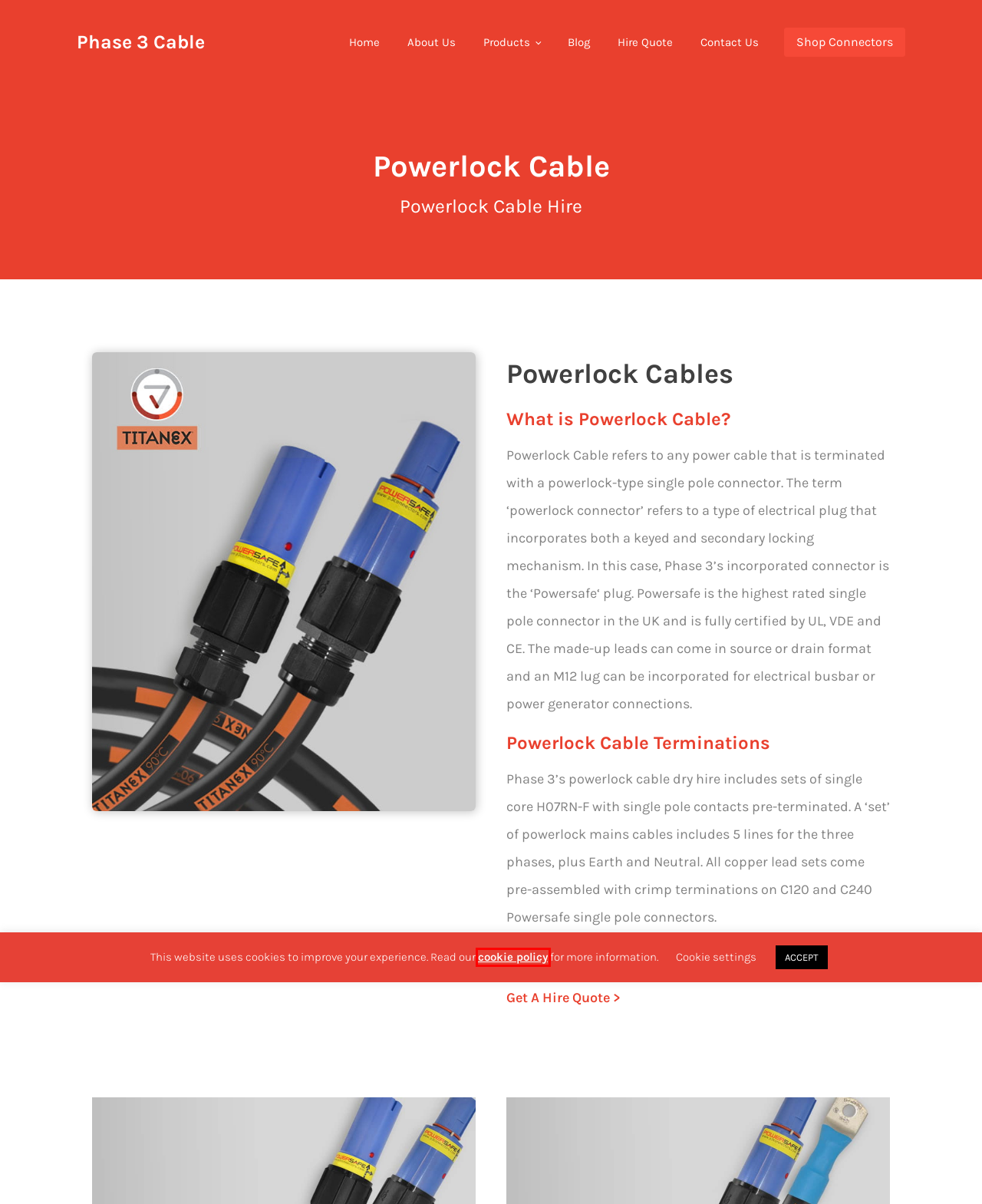Examine the screenshot of a webpage with a red bounding box around a UI element. Your task is to identify the webpage description that best corresponds to the new webpage after clicking the specified element. The given options are:
A. Cable Hire Quote - Phase 3 Cable Hire
B. Contact Us - Phase 3 Cable Hire
C. About Us - Phase 3 Cable Hire
D. Cable Hire - Phase 3 Cable Hire
E. Phase 3 | Industrial Power Connectors | Powersafe Connectors
F. Privacy Policy - Phase 3 Cable Hire
G. PageNorth Digital Media - Creative Digital Agency
H. Phase 3 Cable Hire - Power Cable Hire in the UK

F